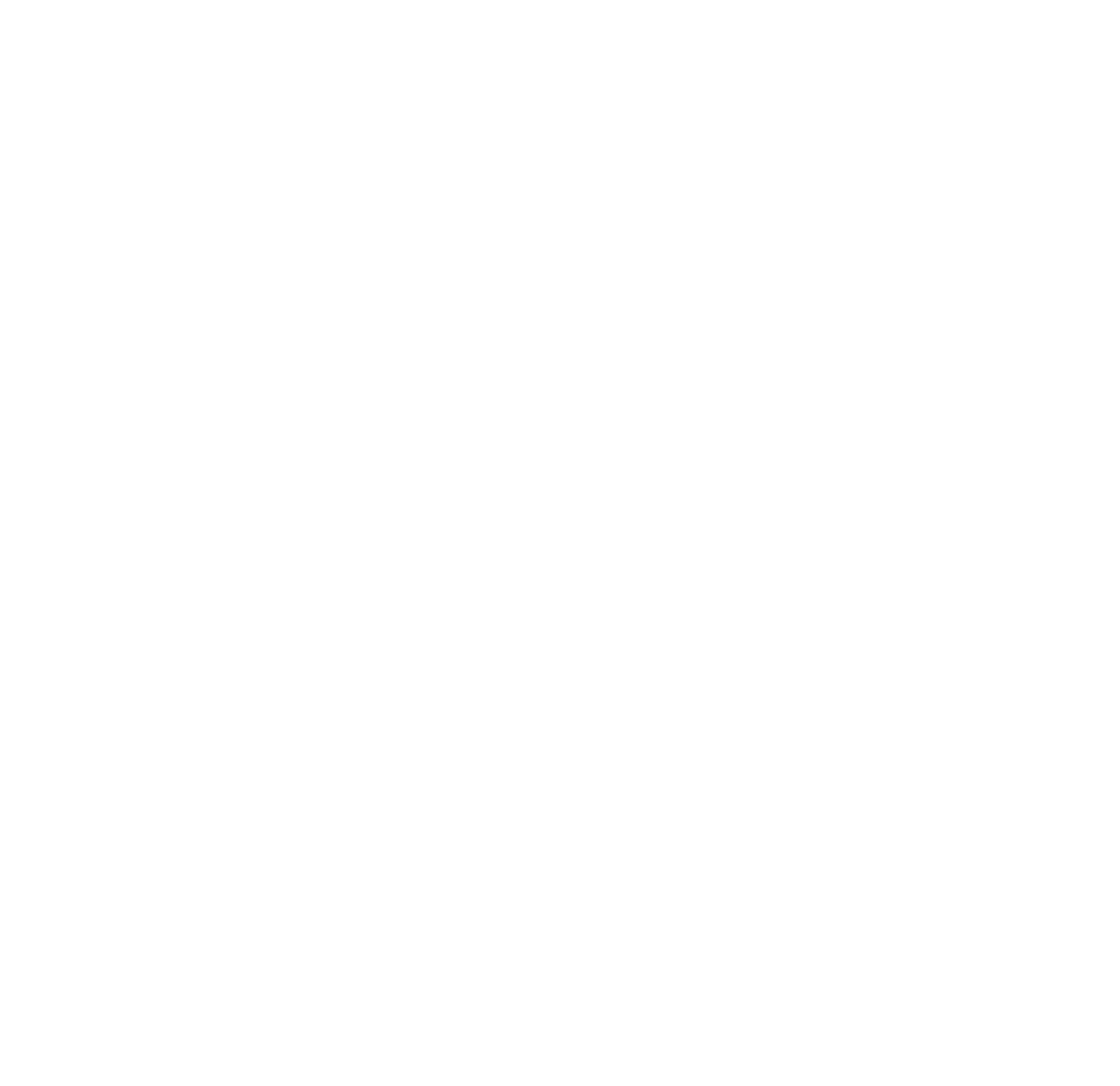Find the bounding box coordinates for the area that should be clicked to accomplish the instruction: "Call (661) 502-6852".

[0.474, 0.641, 0.674, 0.665]